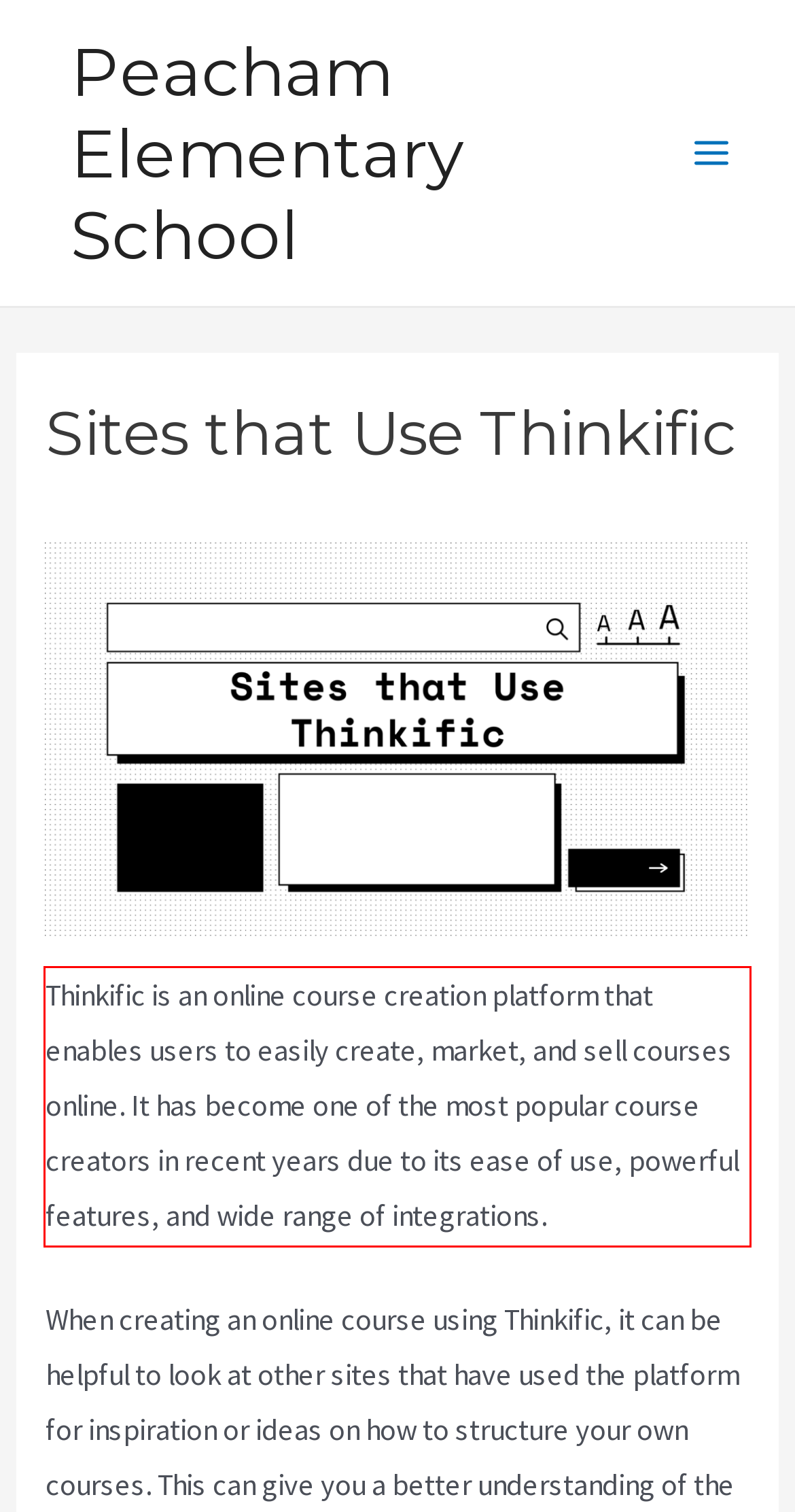Given a screenshot of a webpage containing a red bounding box, perform OCR on the text within this red bounding box and provide the text content.

Thinkific is an online course creation platform that enables users to easily create, market, and sell courses online. It has become one of the most popular course creators in recent years due to its ease of use, powerful features, and wide range of integrations.